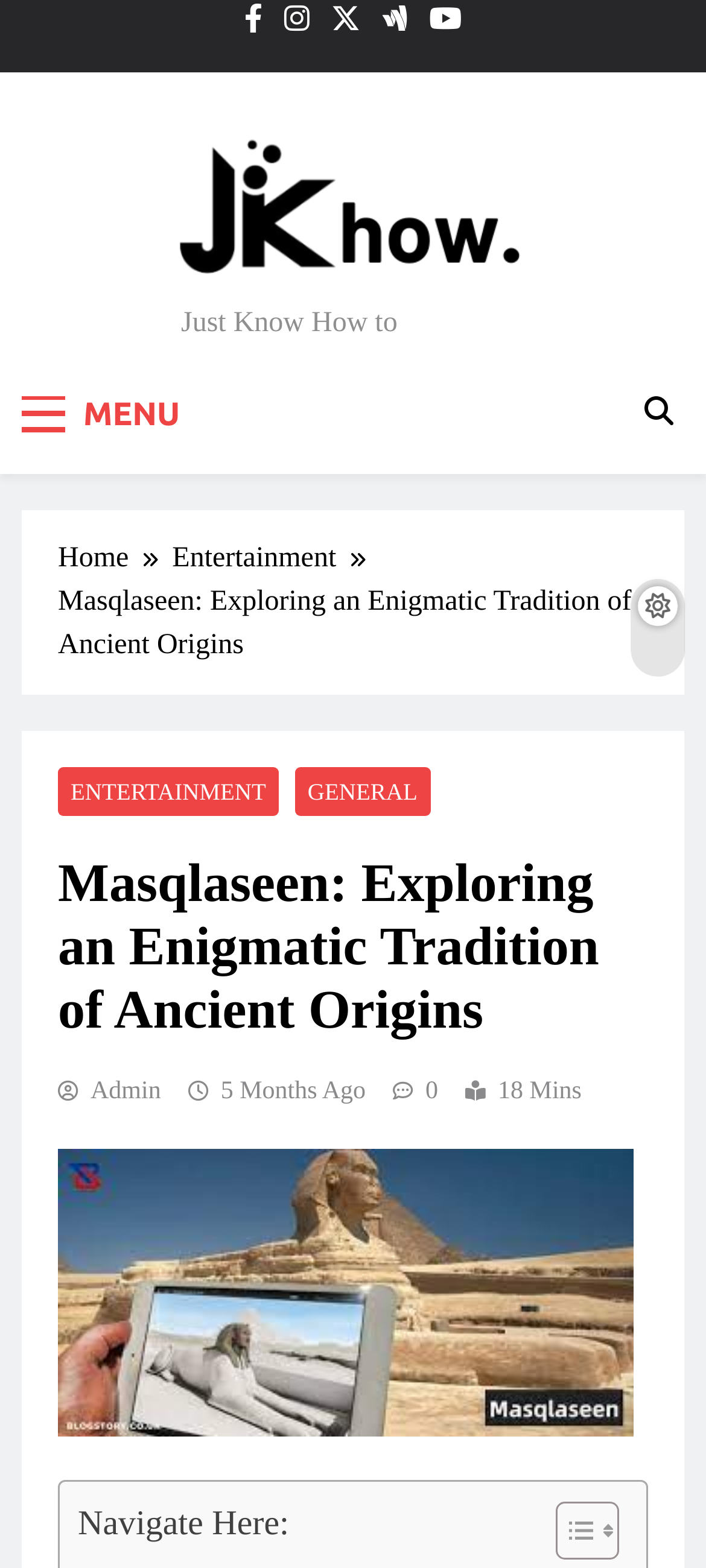How many links are in the navigation breadcrumbs?
Using the visual information, answer the question in a single word or phrase.

3